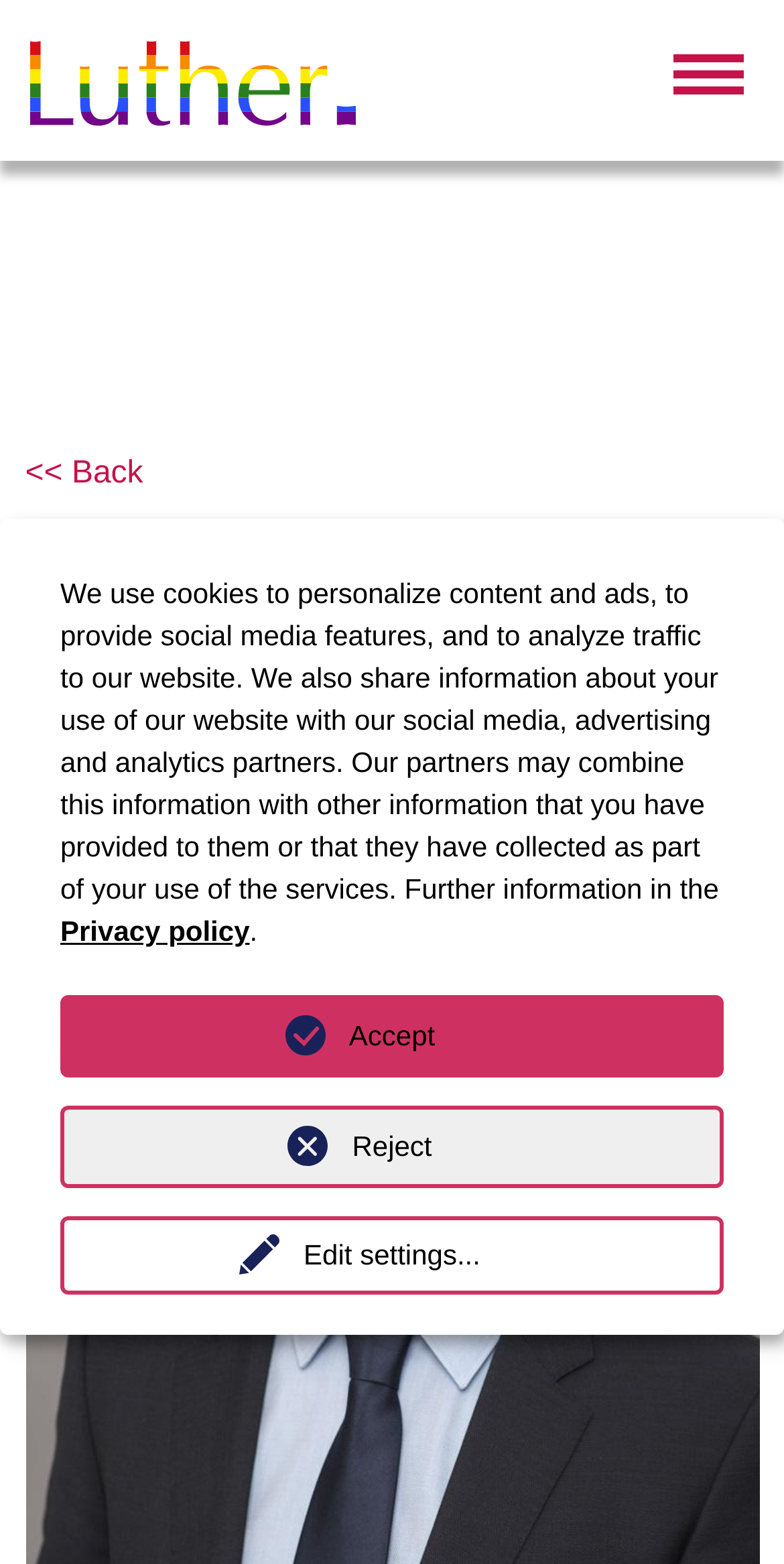Is there a link to go back on this webpage?
From the image, respond using a single word or phrase.

Yes